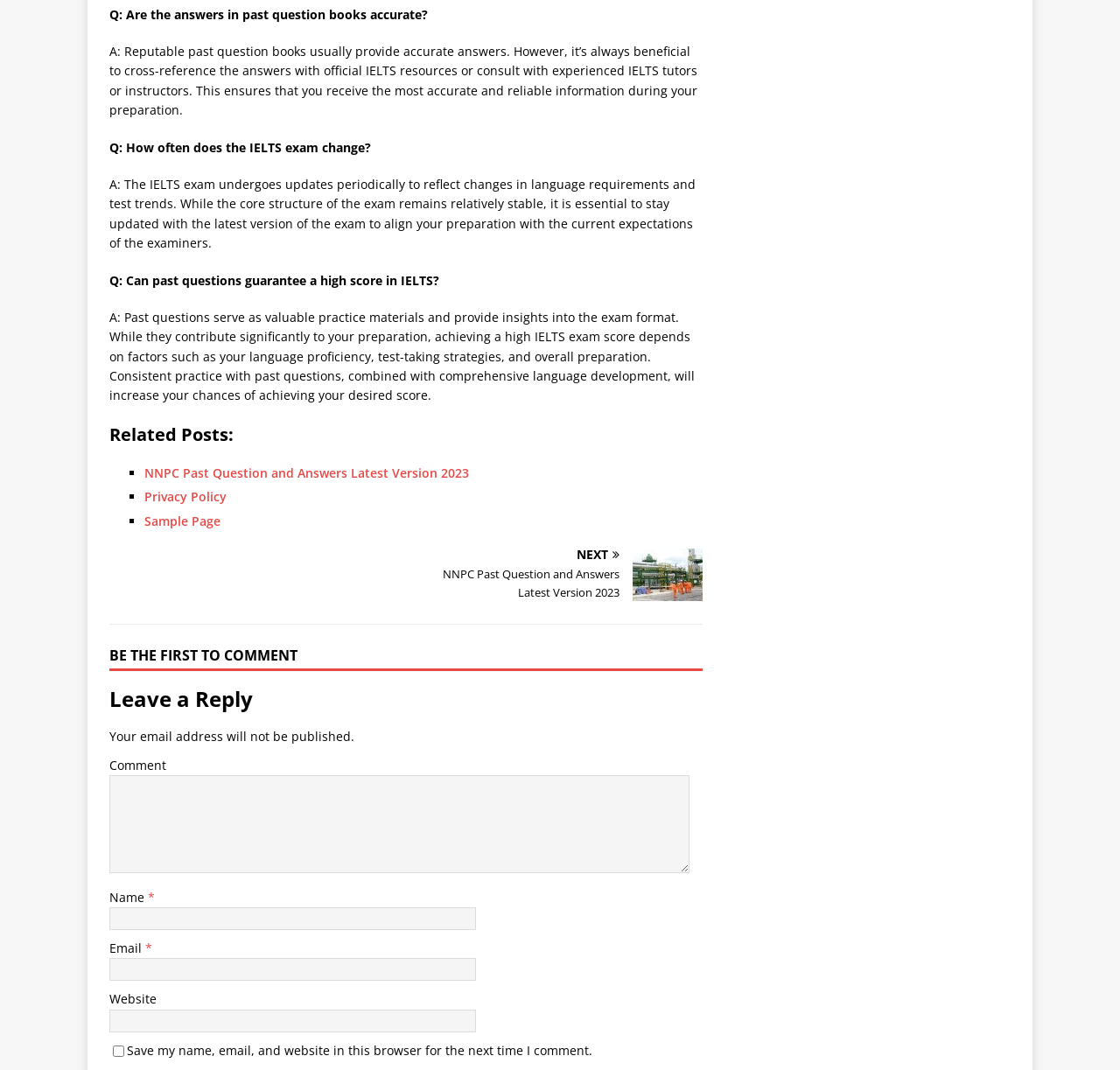Determine the bounding box coordinates of the clickable region to carry out the instruction: "search for something".

None